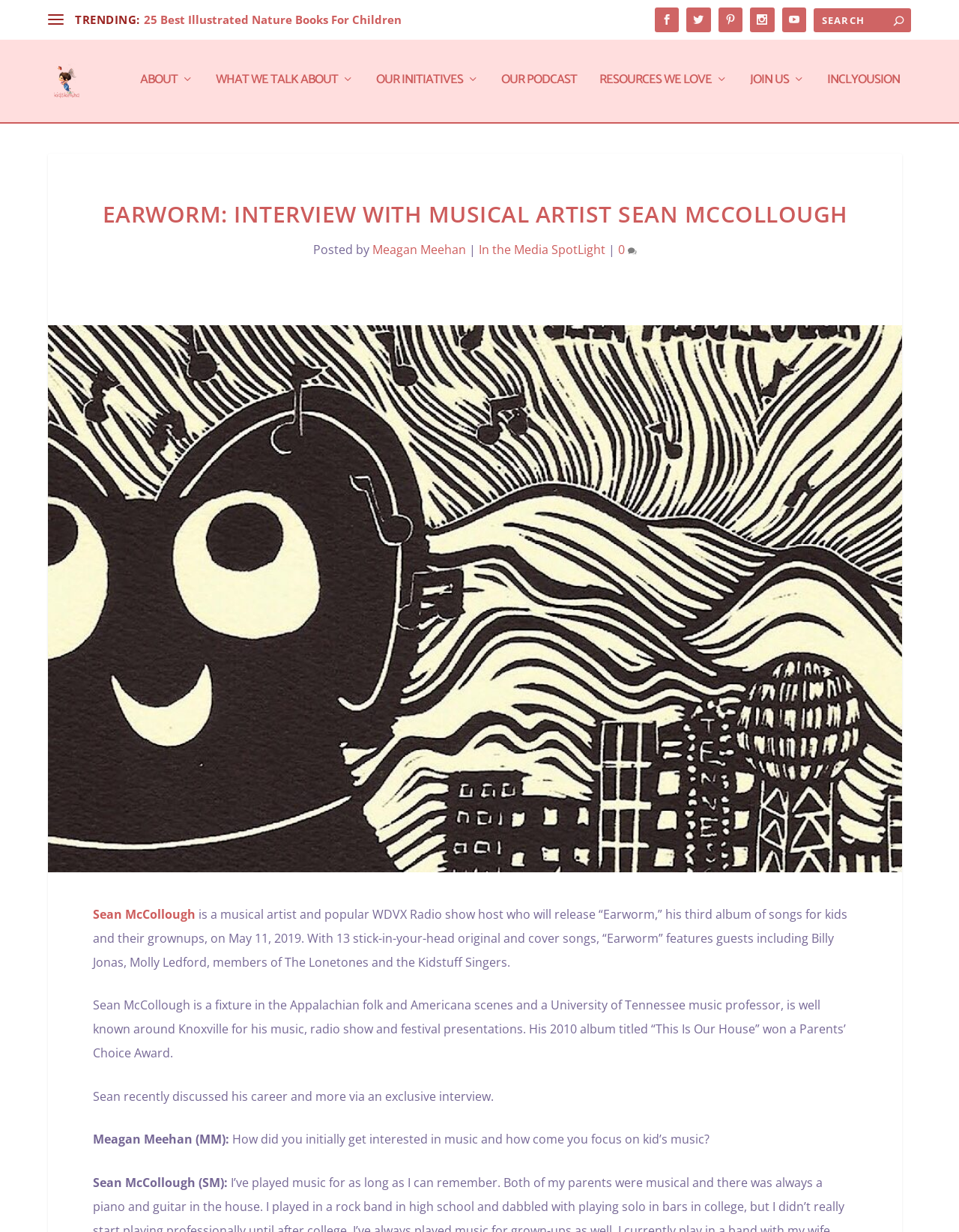Pinpoint the bounding box coordinates of the element that must be clicked to accomplish the following instruction: "Visit the Kidskintha homepage". The coordinates should be in the format of four float numbers between 0 and 1, i.e., [left, top, right, bottom].

[0.05, 0.032, 0.14, 0.102]